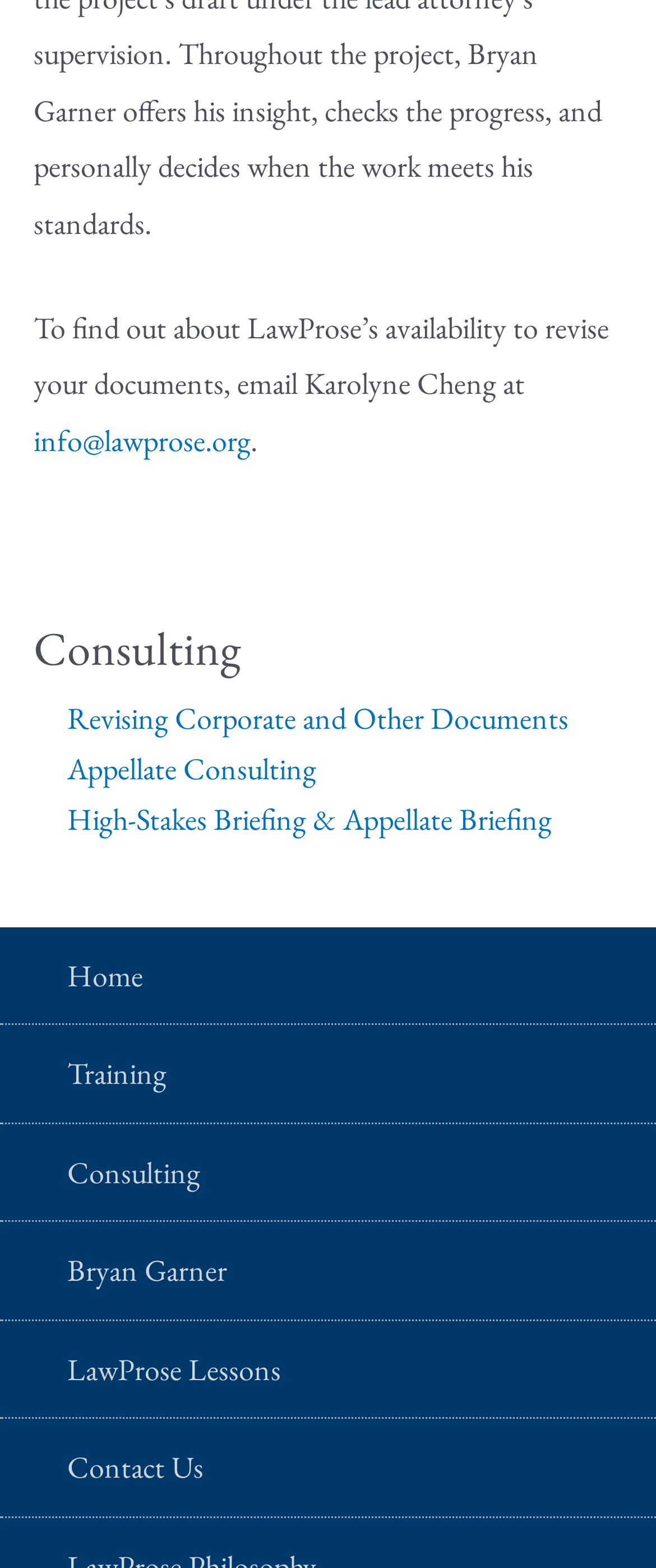Based on the image, provide a detailed and complete answer to the question: 
What is the second consulting service offered?

The consulting services are listed under the 'Consulting' heading. The first service is 'Revising Corporate and Other Documents', and the second service is 'Appellate Consulting'.